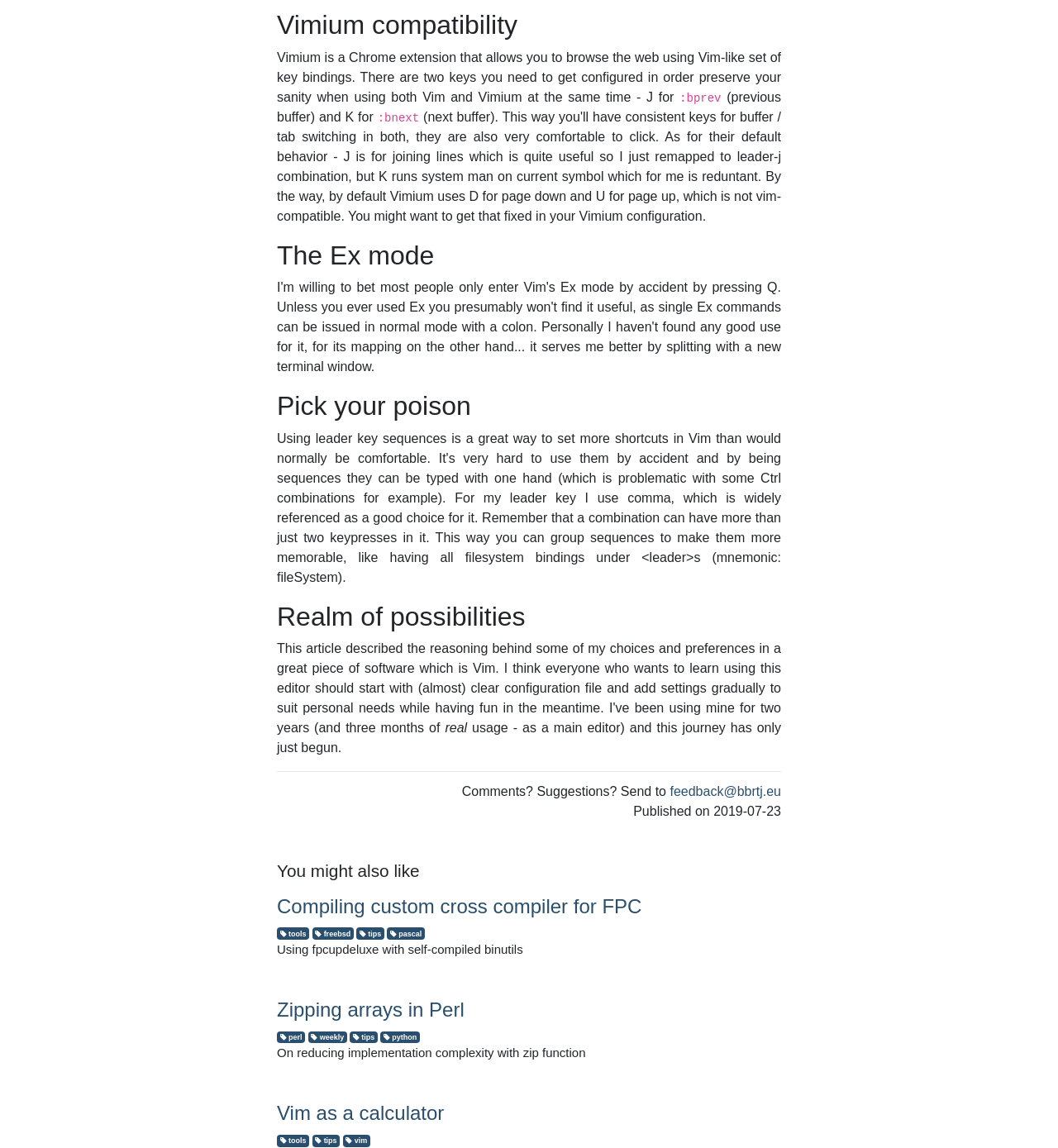Refer to the element description Zipping arrays in Perl and identify the corresponding bounding box in the screenshot. Format the coordinates as (top-left x, top-left y, bottom-right x, bottom-right y) with values in the range of 0 to 1.

[0.262, 0.87, 0.439, 0.889]